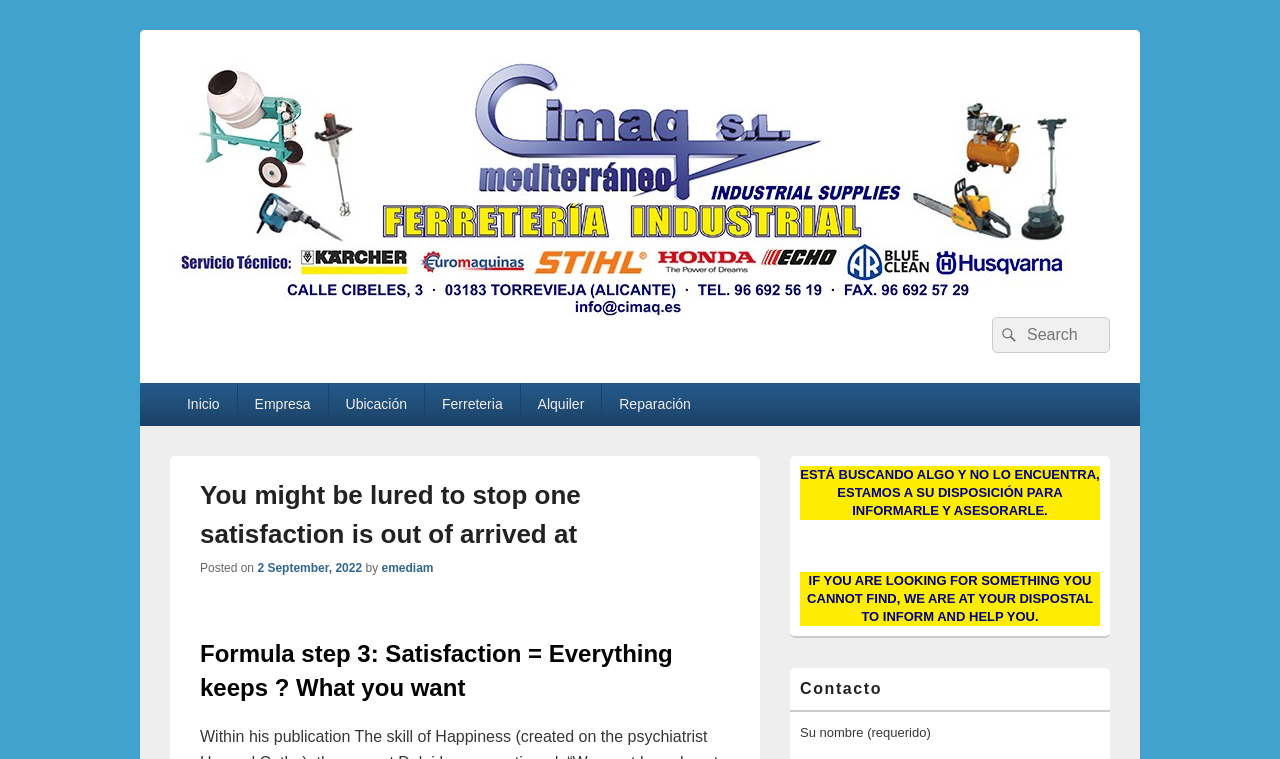Bounding box coordinates should be in the format (top-left x, top-left y, bottom-right x, bottom-right y) and all values should be floating point numbers between 0 and 1. Determine the bounding box coordinate for the UI element described as: 2 September, 2022

[0.201, 0.739, 0.283, 0.757]